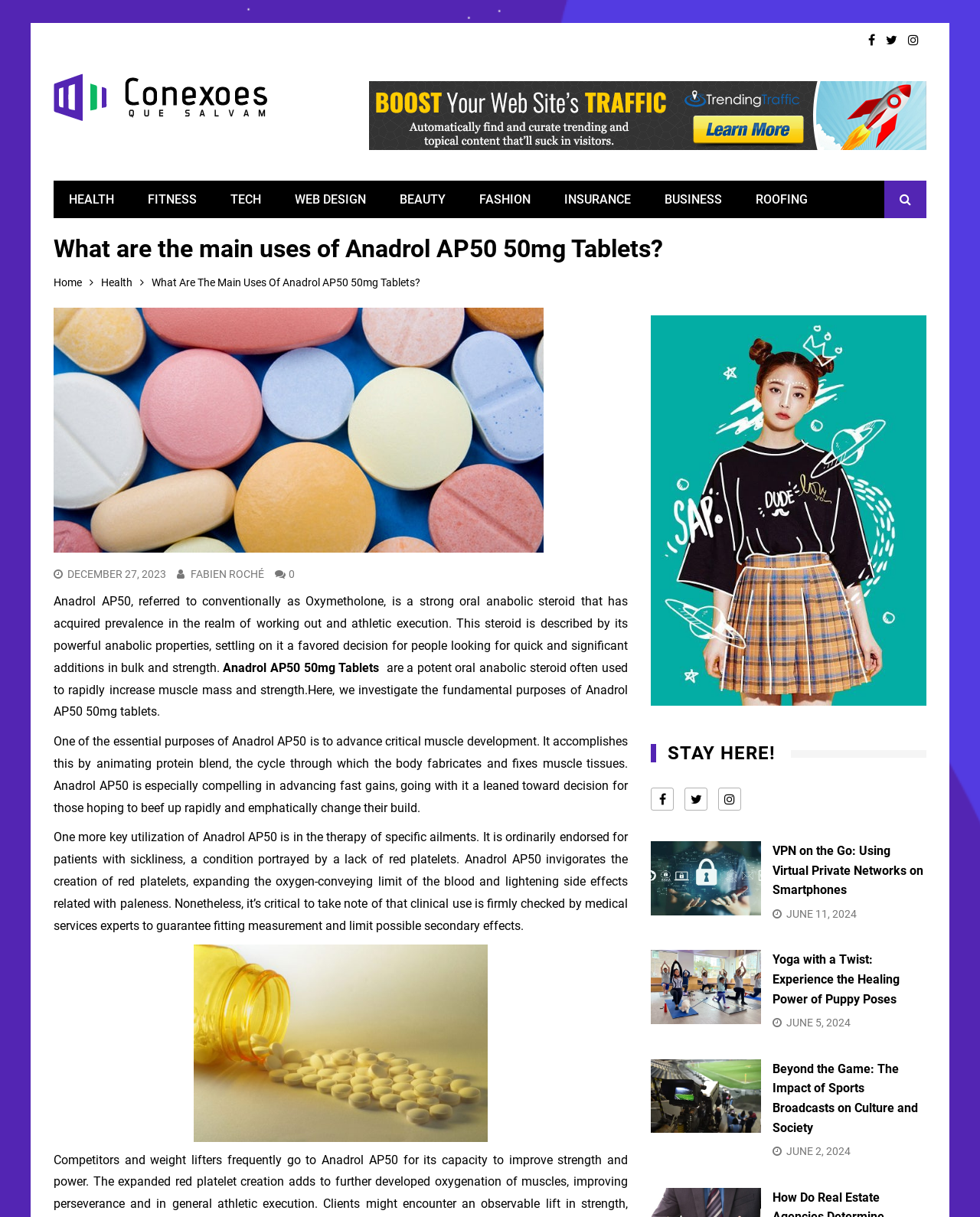Identify the bounding box coordinates of the region that should be clicked to execute the following instruction: "Click on the 'HEALTH' link".

[0.055, 0.148, 0.132, 0.179]